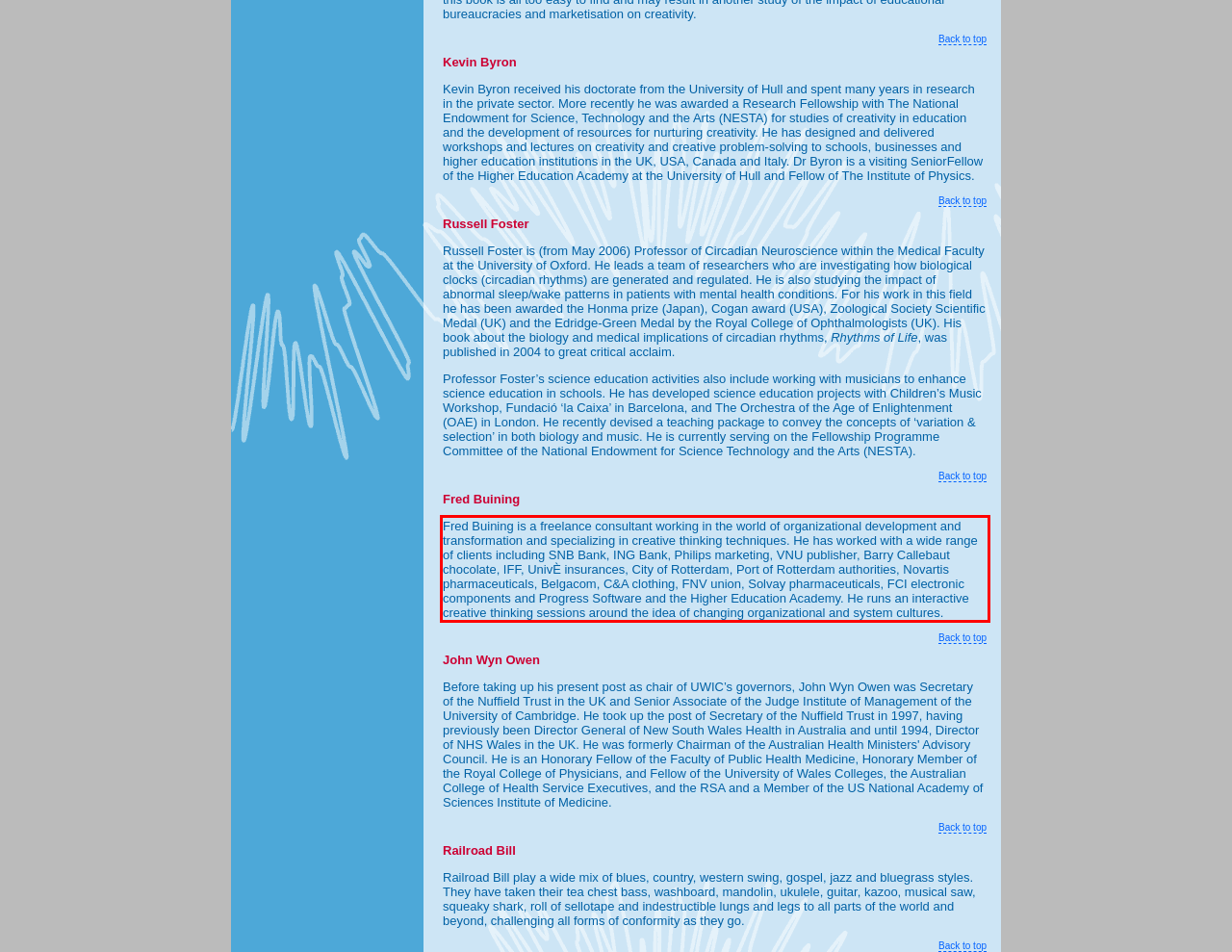You are given a screenshot showing a webpage with a red bounding box. Perform OCR to capture the text within the red bounding box.

Fred Buining is a freelance consultant working in the world of organizational development and transformation and specializing in creative thinking techniques. He has worked with a wide range of clients including SNB Bank, ING Bank, Philips marketing, VNU publisher, Barry Callebaut chocolate, IFF, UnivÈ insurances, City of Rotterdam, Port of Rotterdam authorities, Novartis pharmaceuticals, Belgacom, C&A clothing, FNV union, Solvay pharmaceuticals, FCI electronic components and Progress Software and the Higher Education Academy. He runs an interactive creative thinking sessions around the idea of changing organizational and system cultures.